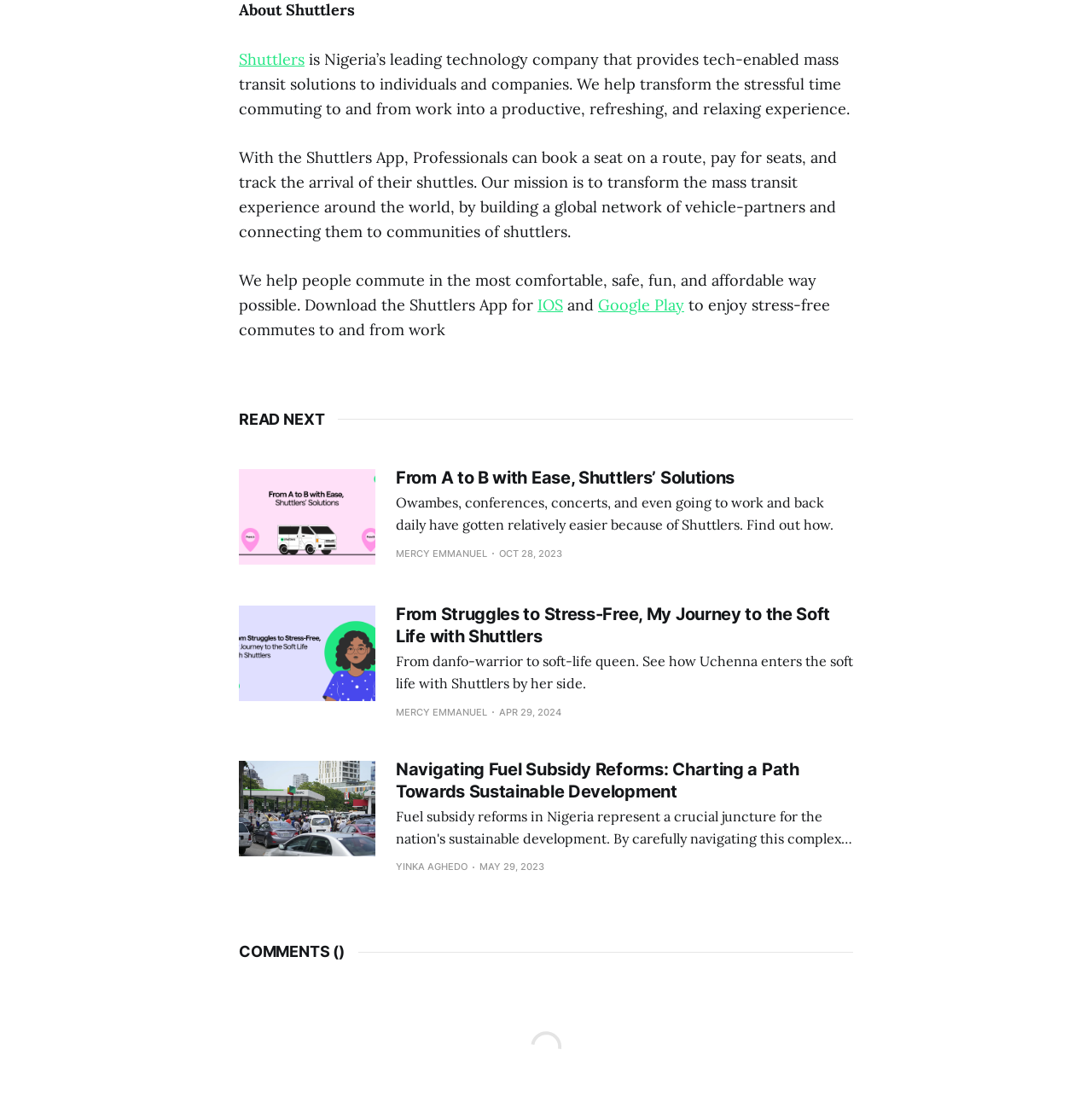What is the topic of the first article?
Can you provide a detailed and comprehensive answer to the question?

The first article has a heading 'From A to B with Ease, Shuttlers’ Solutions' and a static text 'Owambes, conferences, concerts, and even going to work and back daily have gotten relatively easier because of Shuttlers. Find out how.' which indicates that the topic is about Shuttlers' solutions.